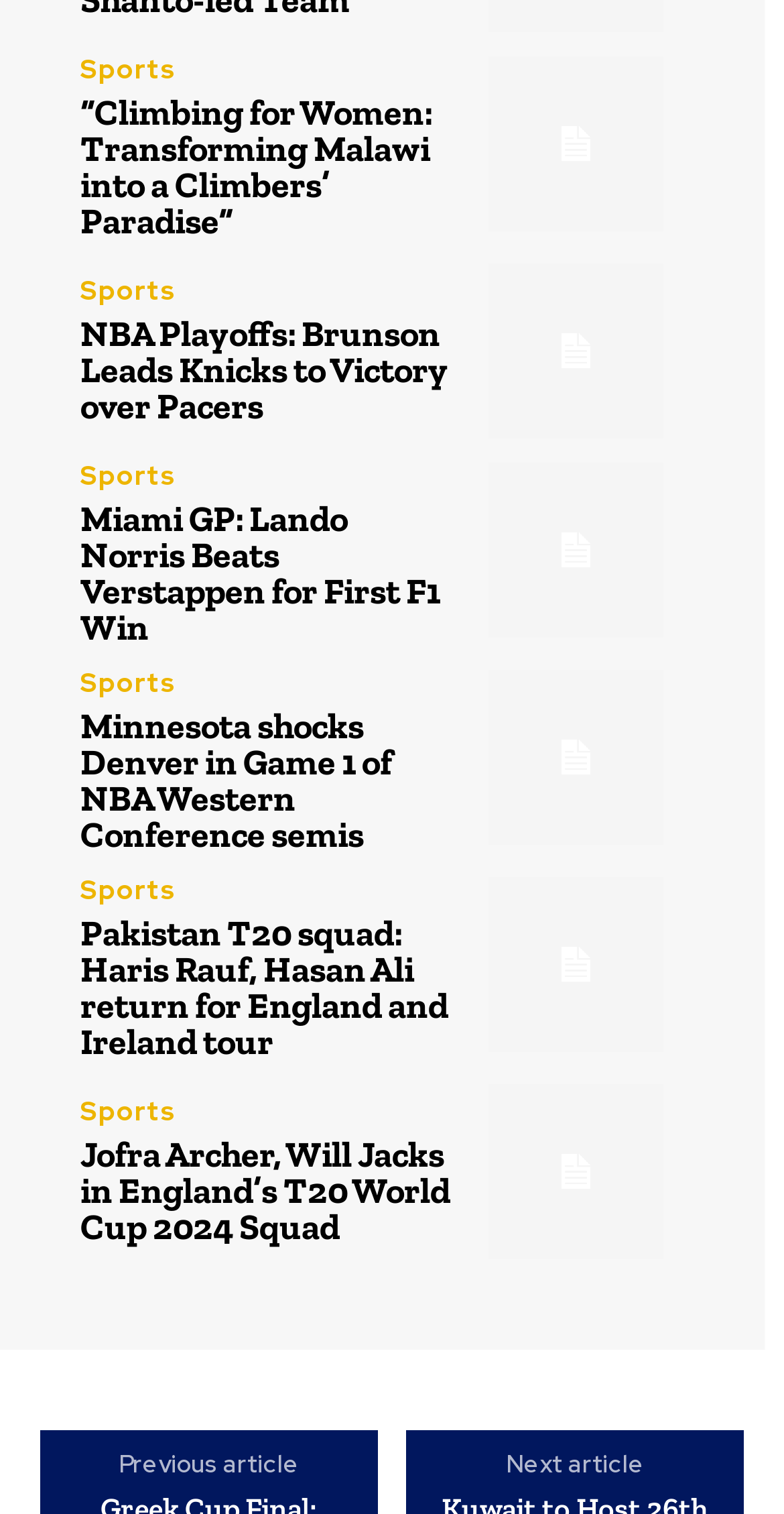Are there any navigation buttons on this page?
Identify the answer in the screenshot and reply with a single word or phrase.

Yes